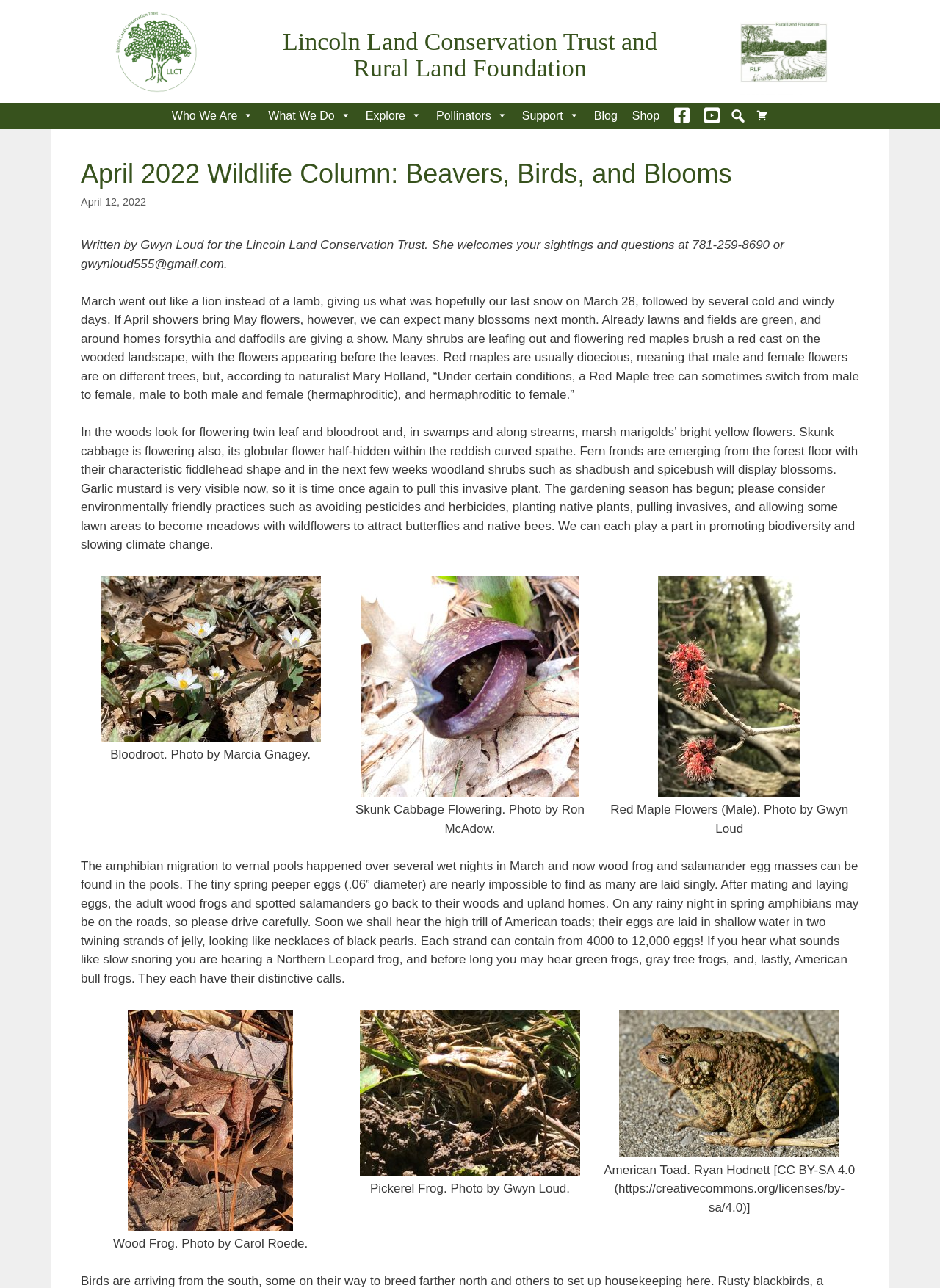Create an in-depth description of the webpage, covering main sections.

This webpage is a wildlife column for April 2022, featuring articles and images about beavers, birds, and blooms. At the top, there is a banner with the site's name, "Lincoln Land Conservation Trust and Rural Land Foundation," and two images on either side. Below the banner, there is a navigation menu with several buttons and links, including "Who We Are," "What We Do," "Explore," "Pollinators," "Support," "Blog," "Shop," "Facebook," "YouTube," and "Cart." There is also a search bar at the top right corner.

The main content of the webpage is divided into several sections. The first section is a heading that reads "April 2022 Wildlife Column: Beavers, Birds, and Blooms." Below the heading, there is a paragraph of text that describes the weather in March and the arrival of spring. The text is written by Gwyn Loud and includes her contact information.

The next section features several paragraphs of text that describe the signs of spring, including the blooming of flowers, the emergence of fern fronds, and the appearance of amphibians. The text is accompanied by several images of flowers, including bloodroot, skunk cabbage, and red maple flowers. Each image has a caption that describes the photo and provides credit to the photographer.

The final section of the webpage features more text and images, this time focusing on amphibians. The text describes the migration of wood frogs and salamanders to vernal pools and the sounds of different frog species. The section includes several images of frogs, including a wood frog, a pickerel frog, and an American toad. Each image has a caption that describes the photo and provides credit to the photographer.